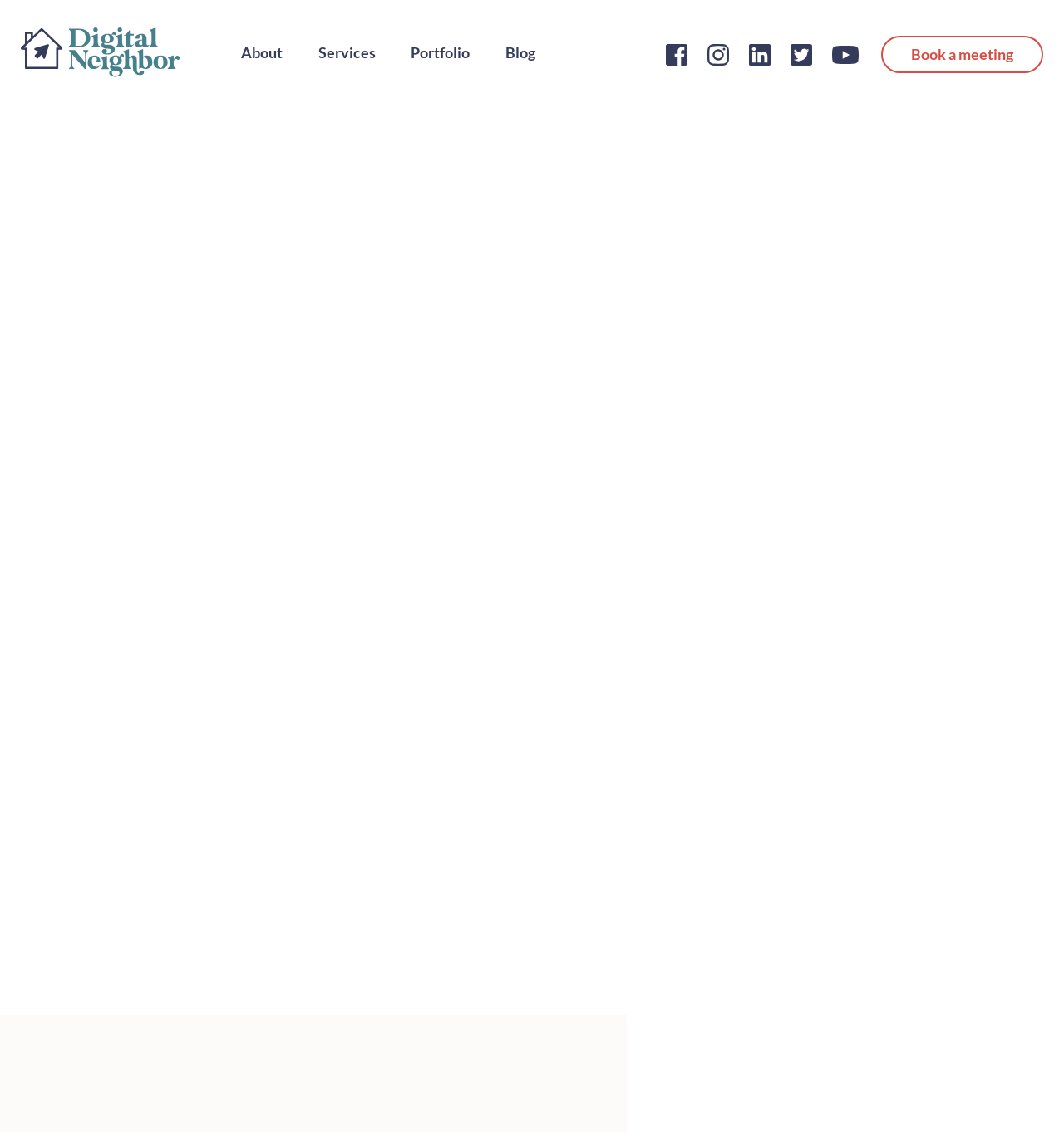Find the bounding box coordinates for the HTML element described as: "Portfolio". The coordinates should consist of four float values between 0 and 1, i.e., [left, top, right, bottom].

[0.386, 0.039, 0.442, 0.055]